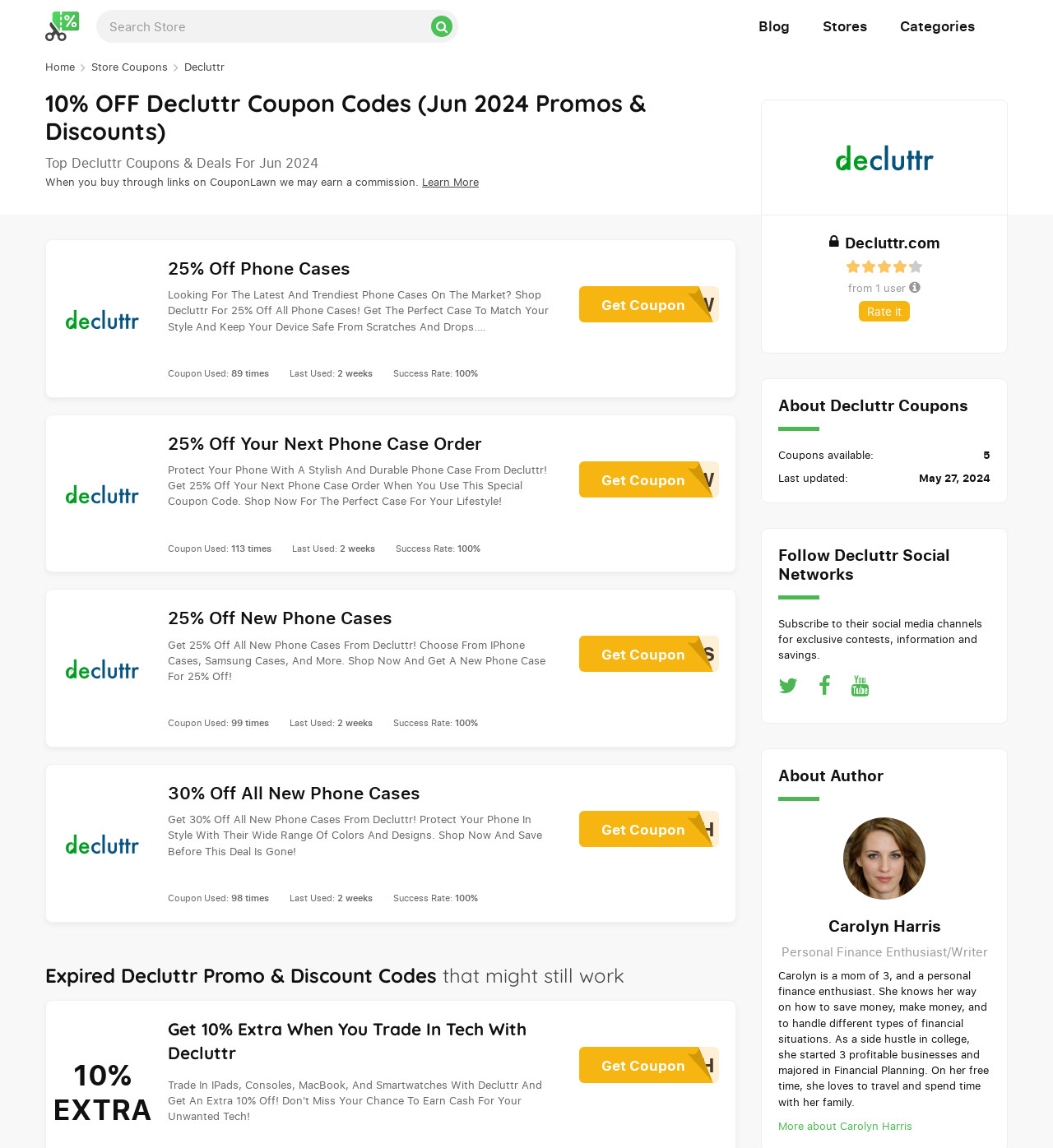What is the name of the website?
Use the information from the screenshot to give a comprehensive response to the question.

I determined the answer by looking at the logo and the breadcrumbs navigation, which both indicate that the website is Decluttr.